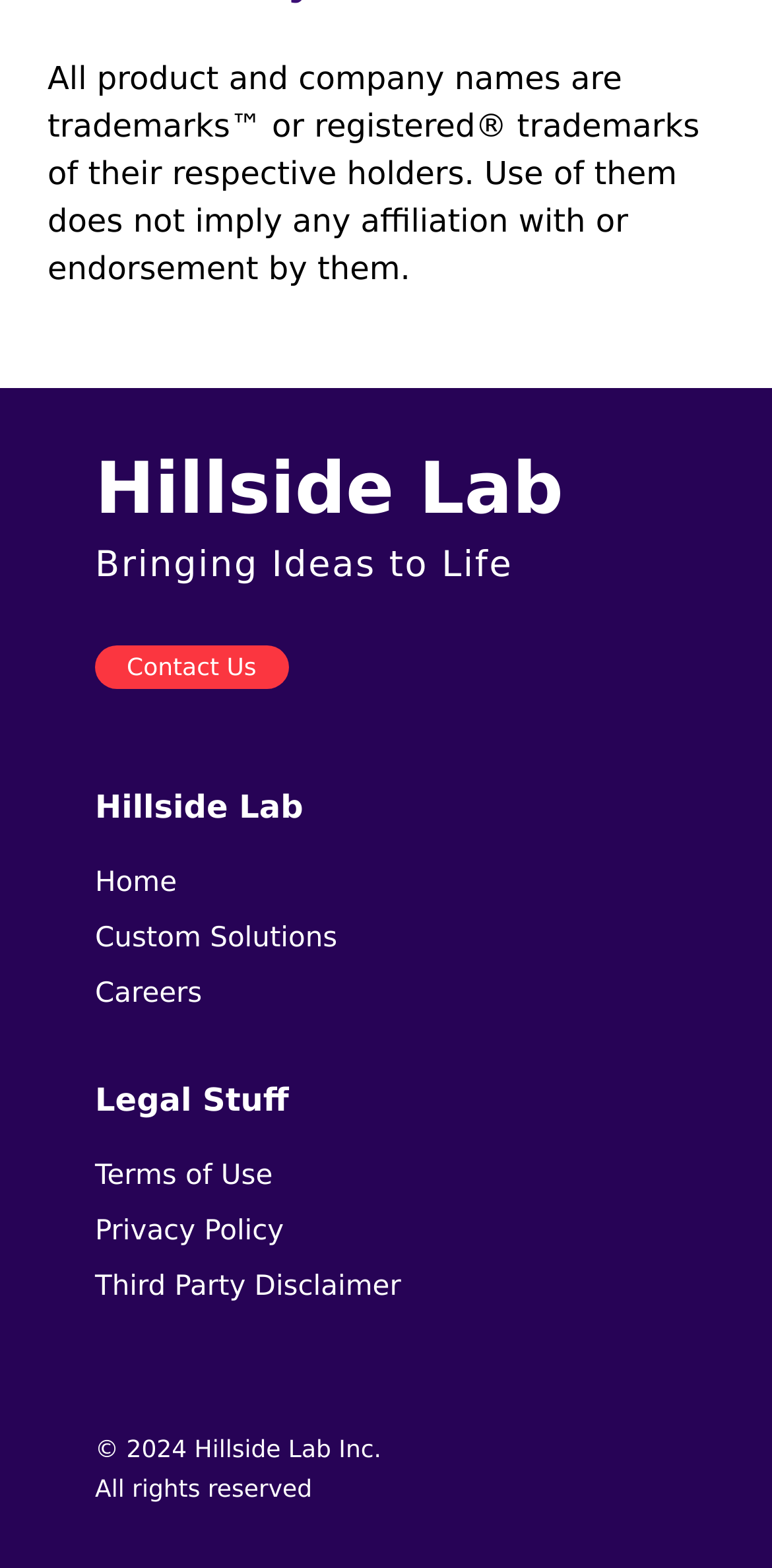Determine the bounding box coordinates of the section to be clicked to follow the instruction: "view custom solutions". The coordinates should be given as four float numbers between 0 and 1, formatted as [left, top, right, bottom].

[0.123, 0.588, 0.437, 0.609]